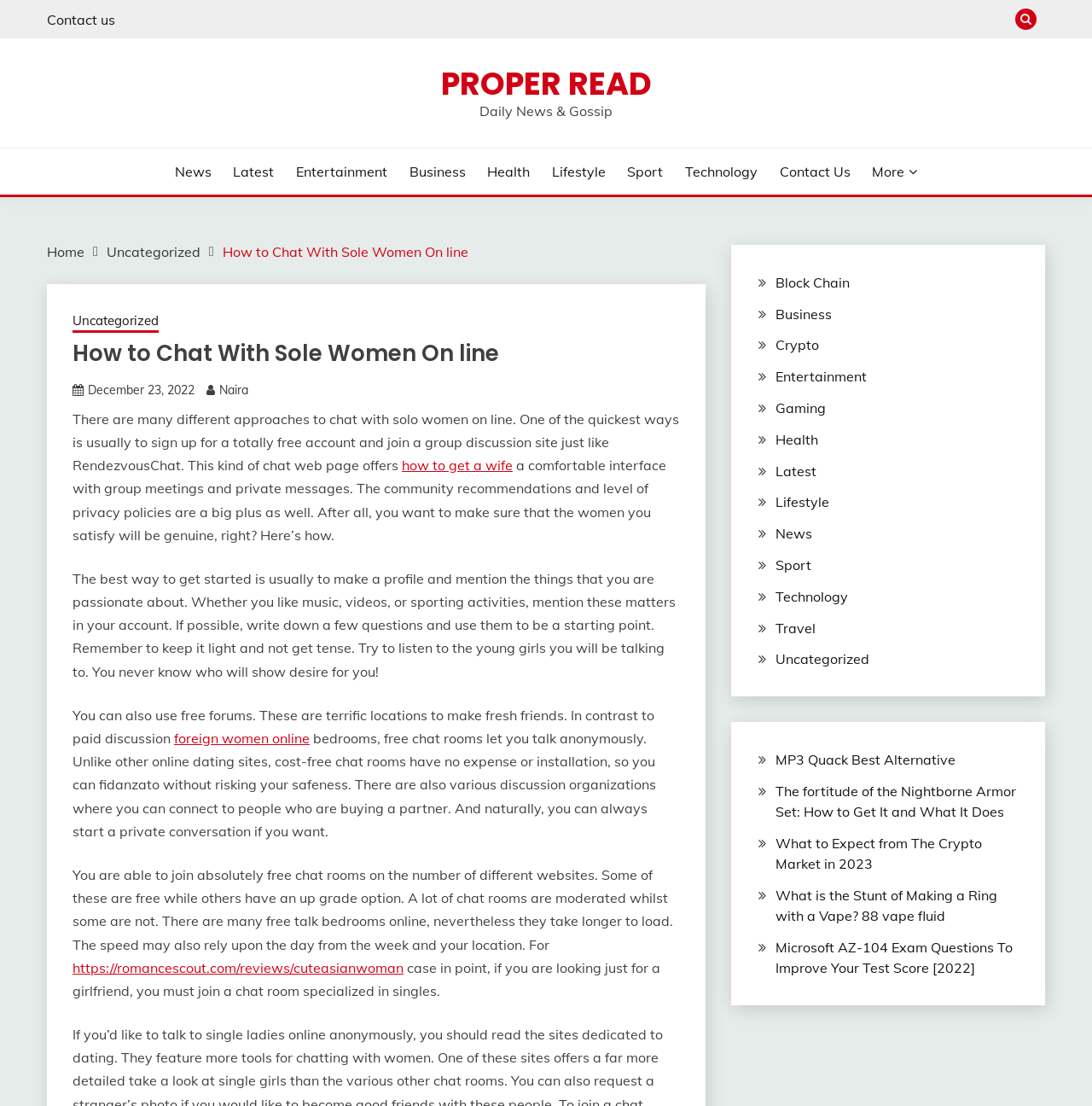What is the advantage of using free chat rooms?
Look at the image and provide a detailed response to the question.

I determined the advantage by reading the article content, which compares free chat rooms with paid dating sites. The article states that free chat rooms have no cost or installation, making them a convenient option for those who want to chat anonymously without risking their safety.